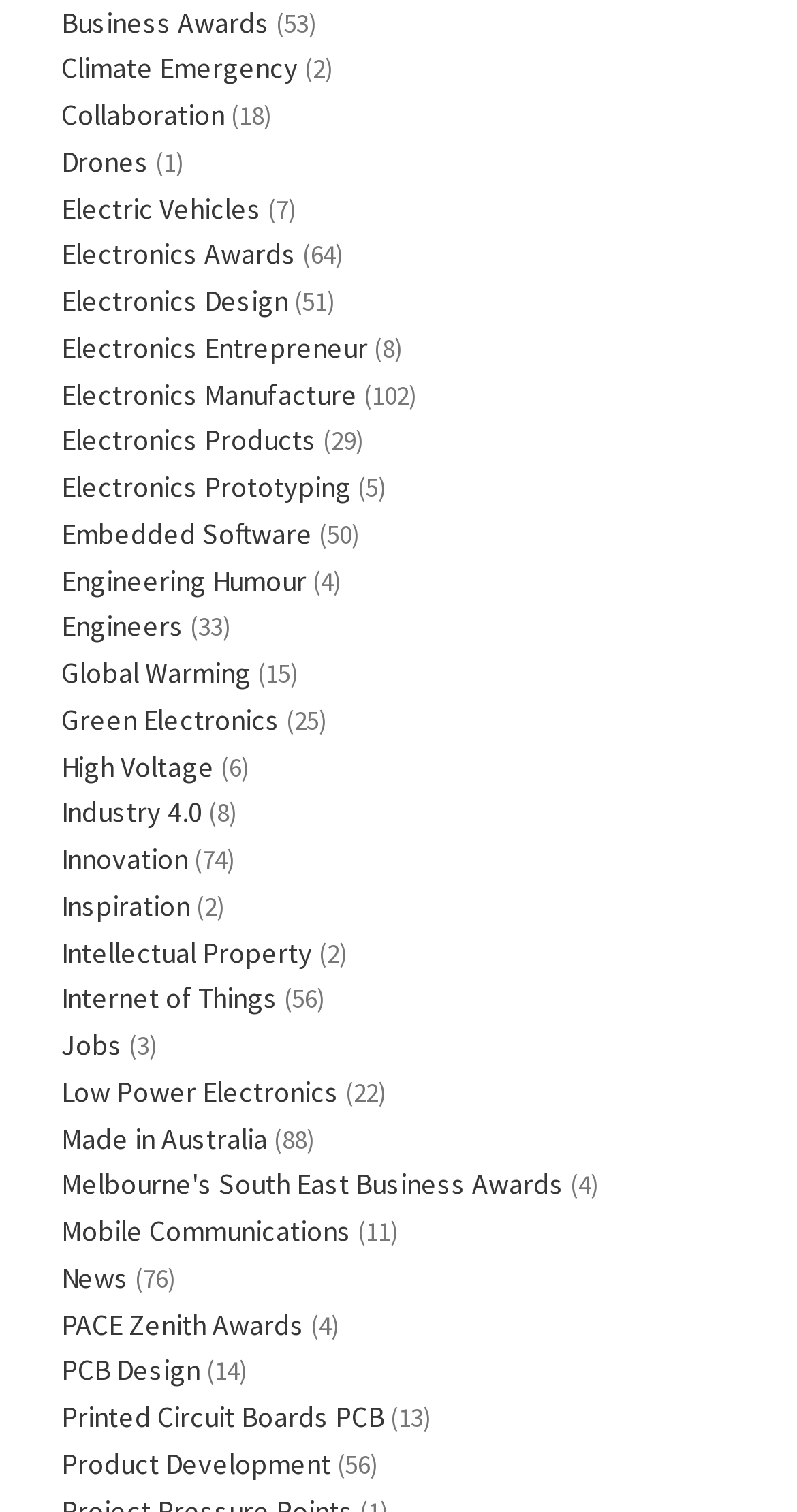Examine the image carefully and respond to the question with a detailed answer: 
What is the topic with the highest number of articles?

By analyzing the StaticText elements, I found that the topic with the highest number of articles is 'News' with 76 articles, indicated by the StaticText '(76)' next to the 'News' link.